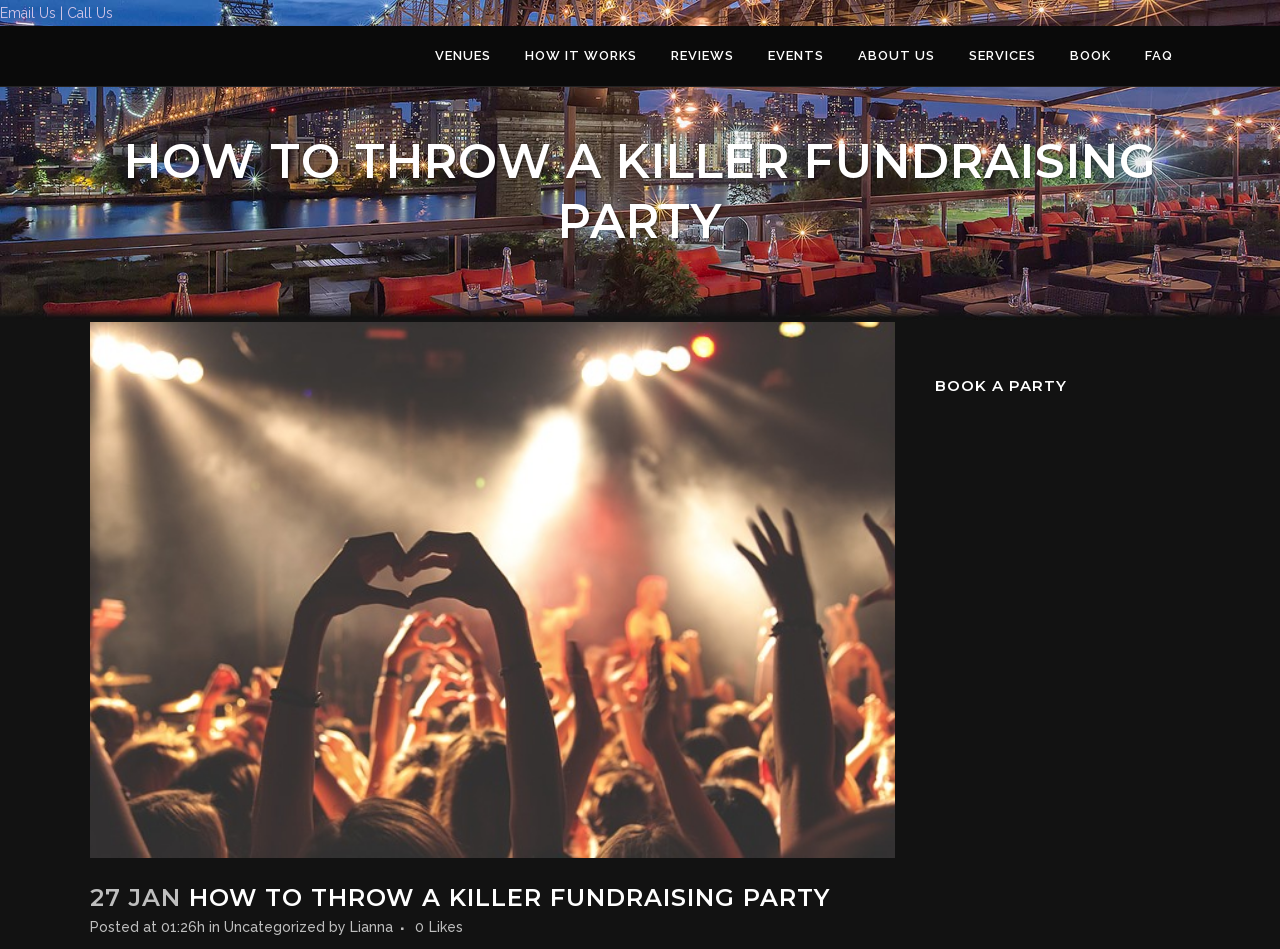Using the description: "| Call Us", identify the bounding box of the corresponding UI element in the screenshot.

[0.044, 0.005, 0.088, 0.022]